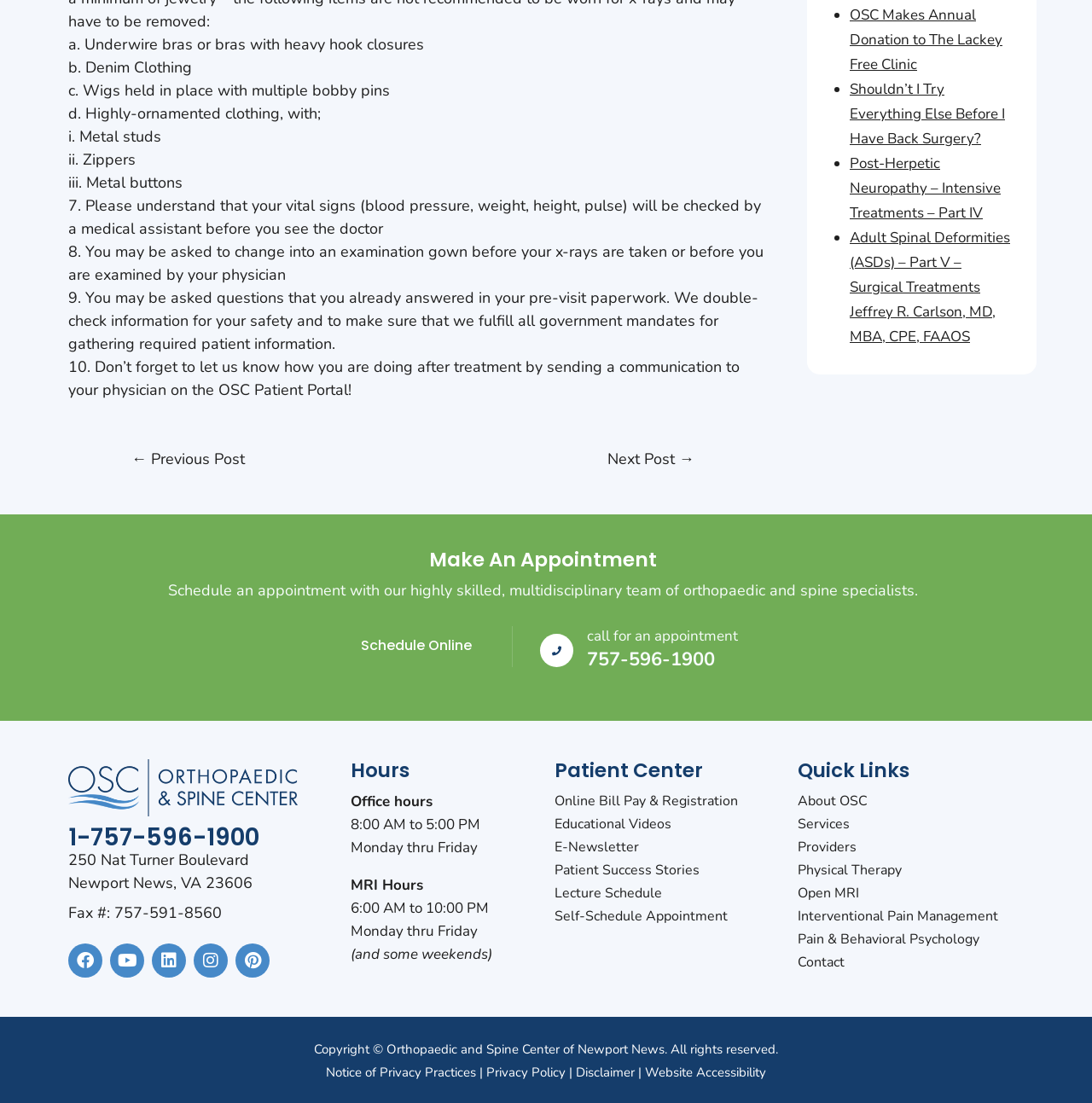Predict the bounding box coordinates of the area that should be clicked to accomplish the following instruction: "Visit the Facebook page". The bounding box coordinates should consist of four float numbers between 0 and 1, i.e., [left, top, right, bottom].

[0.062, 0.856, 0.094, 0.887]